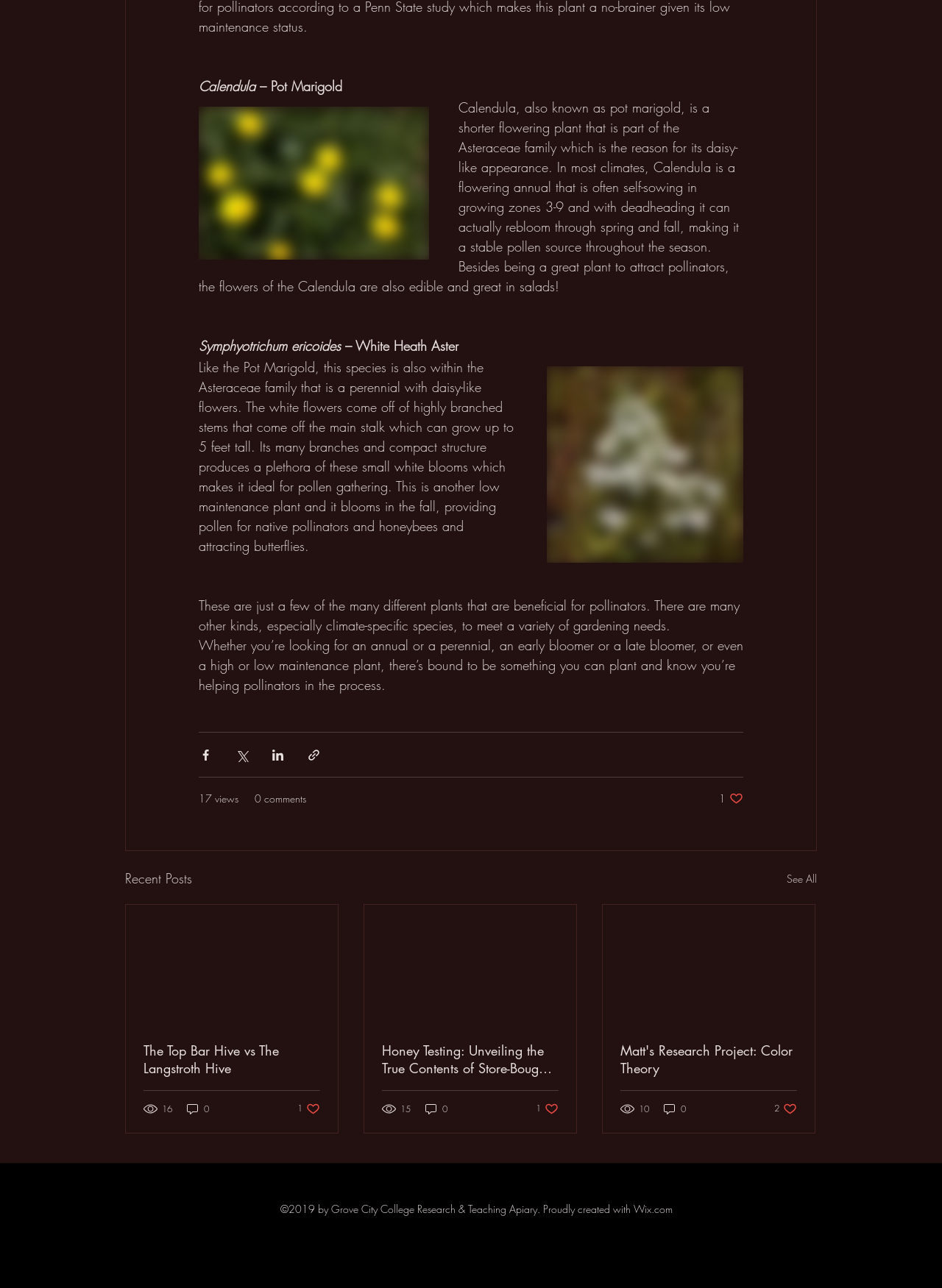Using the element description provided, determine the bounding box coordinates in the format (top-left x, top-left y, bottom-right x, bottom-right y). Ensure that all values are floating point numbers between 0 and 1. Element description: 0 comments

[0.27, 0.614, 0.325, 0.626]